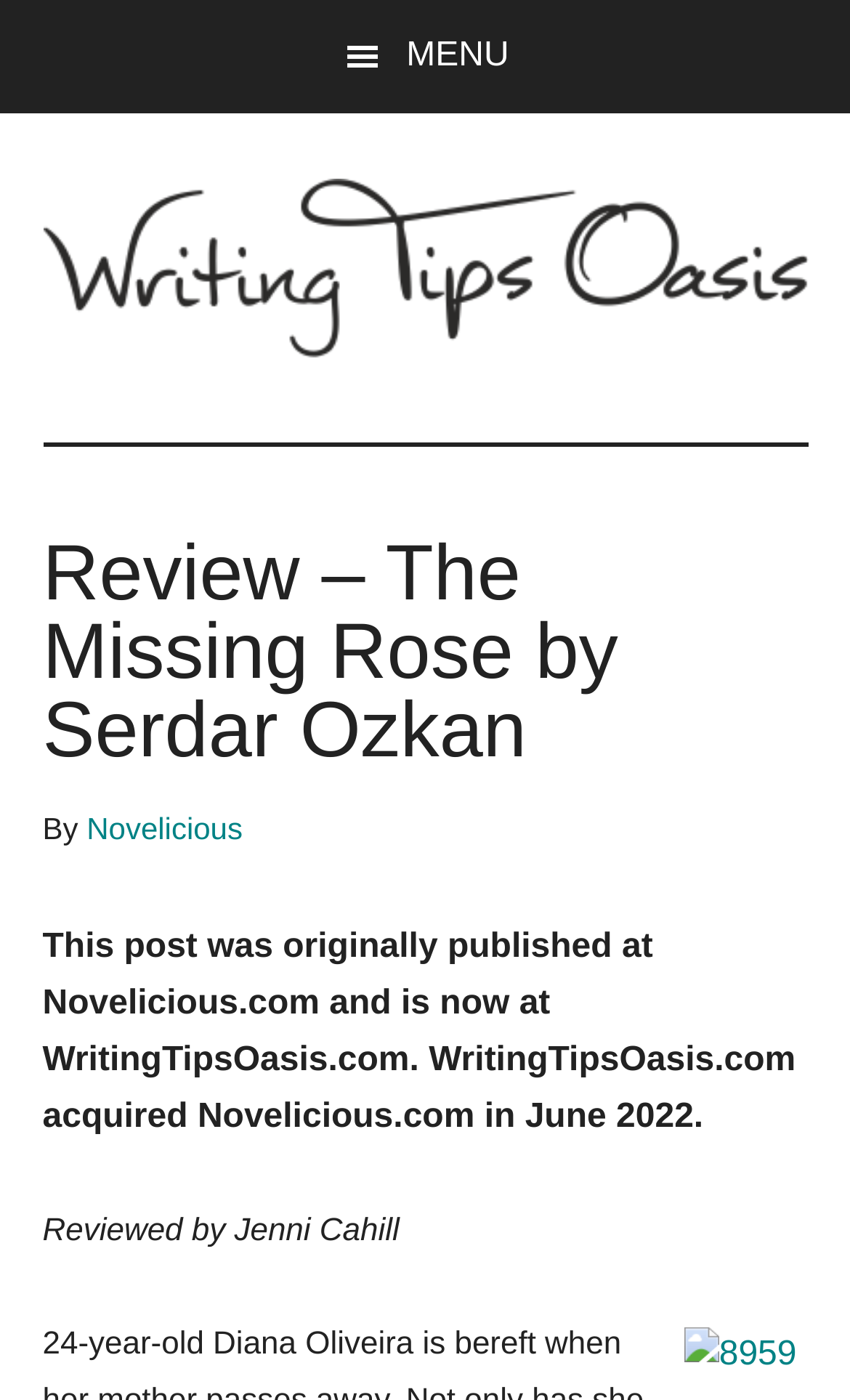Find and provide the bounding box coordinates for the UI element described here: "Novelicious". The coordinates should be given as four float numbers between 0 and 1: [left, top, right, bottom].

[0.102, 0.58, 0.285, 0.604]